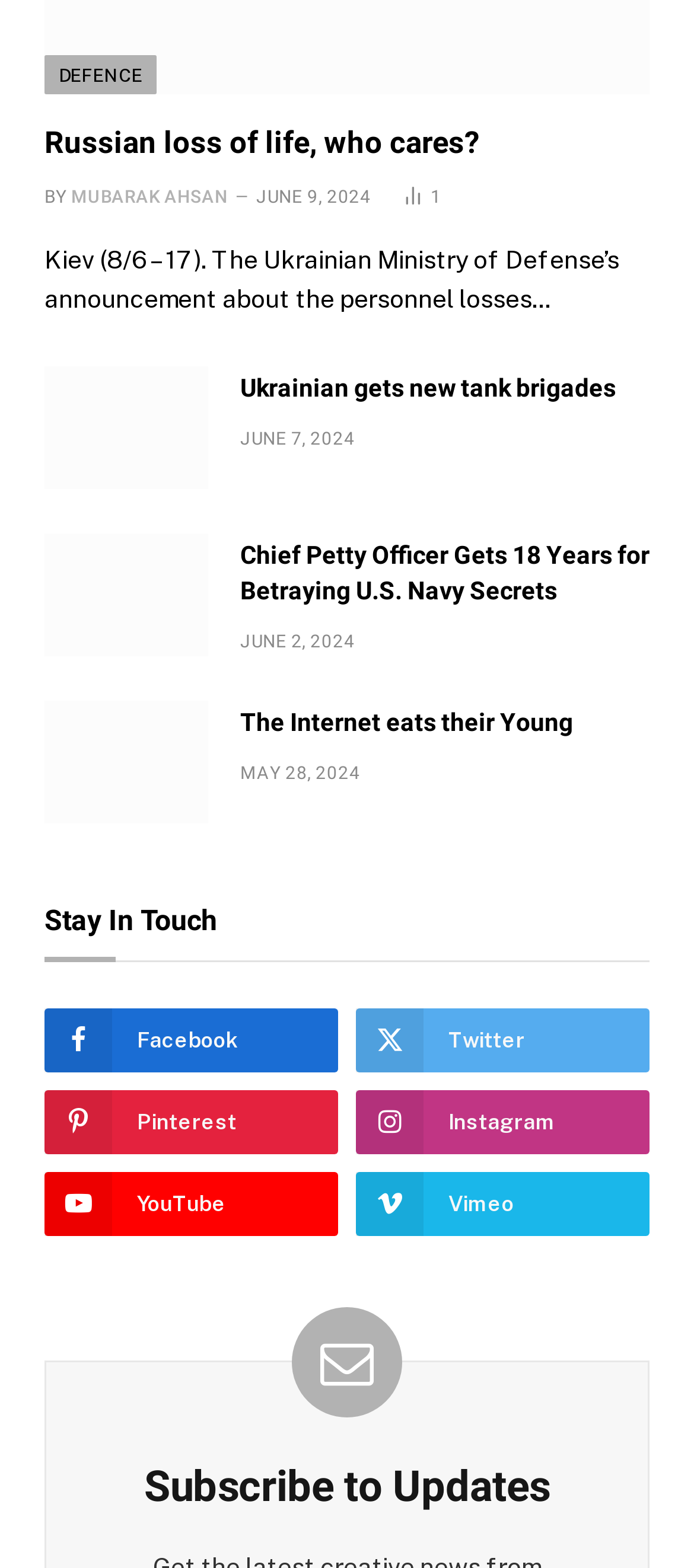Please find the bounding box coordinates of the element that must be clicked to perform the given instruction: "Read the article 'Russian loss of life, who cares?'". The coordinates should be four float numbers from 0 to 1, i.e., [left, top, right, bottom].

[0.064, 0.078, 0.936, 0.104]